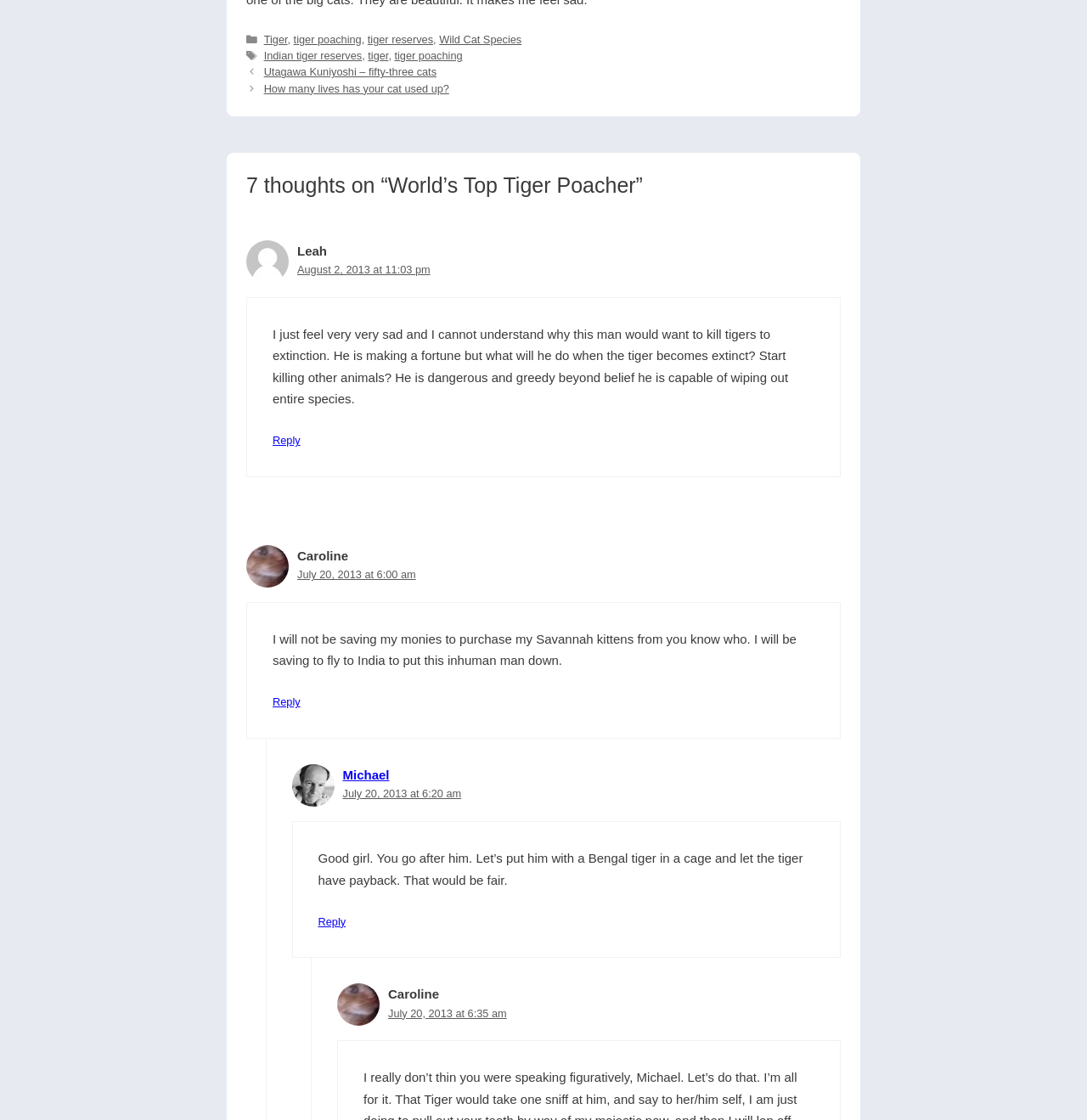Determine the coordinates of the bounding box that should be clicked to complete the instruction: "Click on the 'Utagawa Kuniyoshi – fifty-three cats' link". The coordinates should be represented by four float numbers between 0 and 1: [left, top, right, bottom].

[0.243, 0.059, 0.402, 0.07]